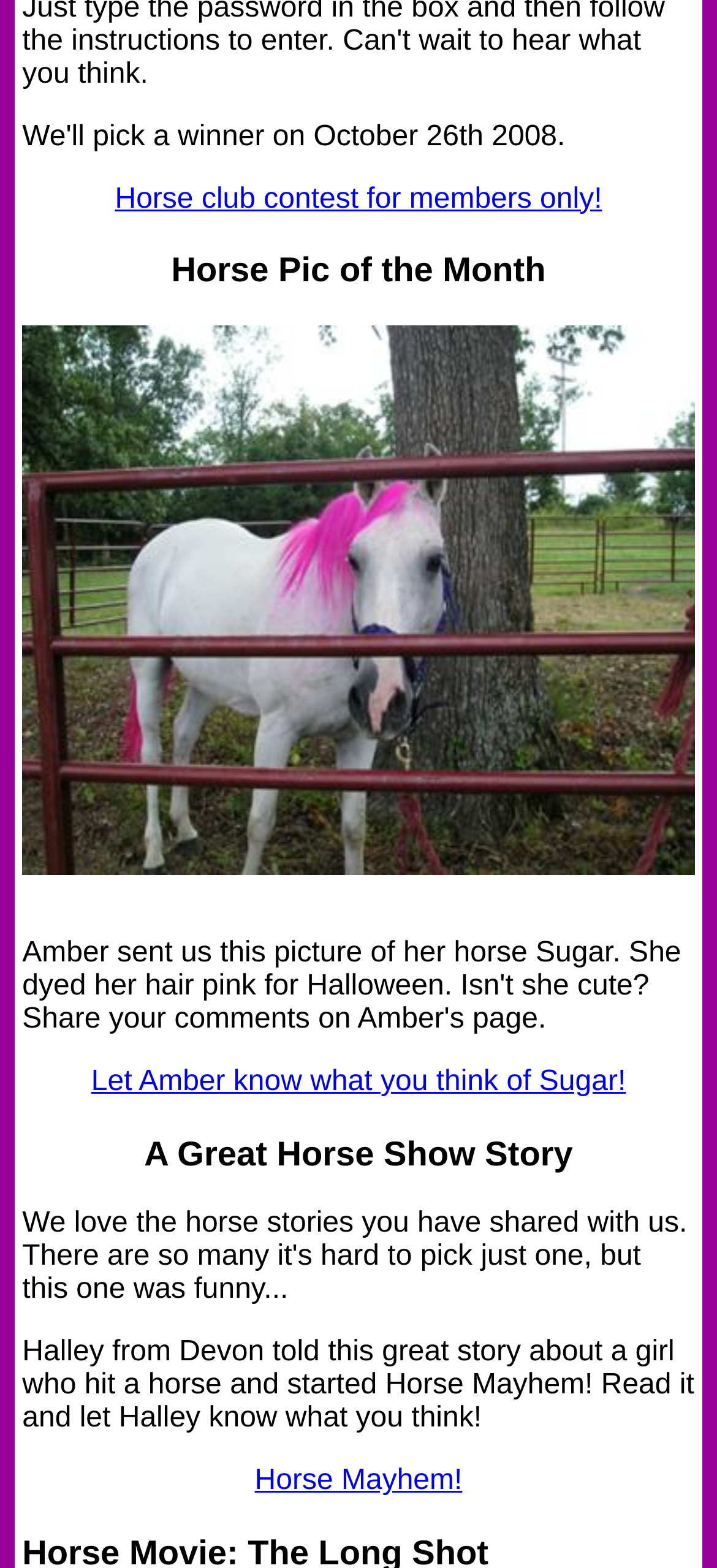Please answer the following question as detailed as possible based on the image: 
What is the purpose of the image on the webpage?

The image is located below the heading 'Horse Pic of the Month', suggesting that the image is related to the horse picture of the month. The image is likely showcasing a horse picture, which is the main content of the webpage.